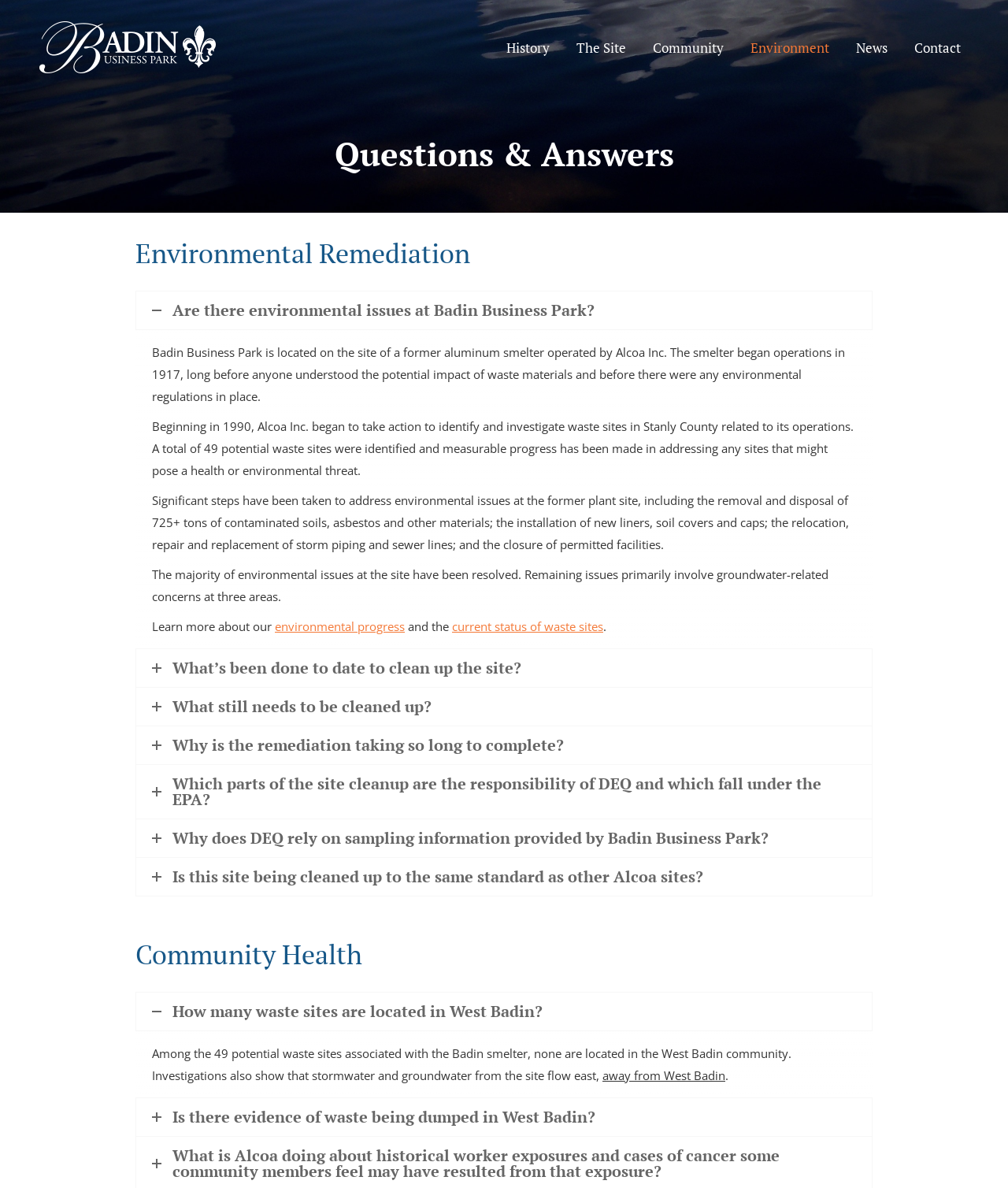Please locate the bounding box coordinates of the element that needs to be clicked to achieve the following instruction: "Learn more about 'environmental progress'". The coordinates should be four float numbers between 0 and 1, i.e., [left, top, right, bottom].

[0.273, 0.521, 0.402, 0.534]